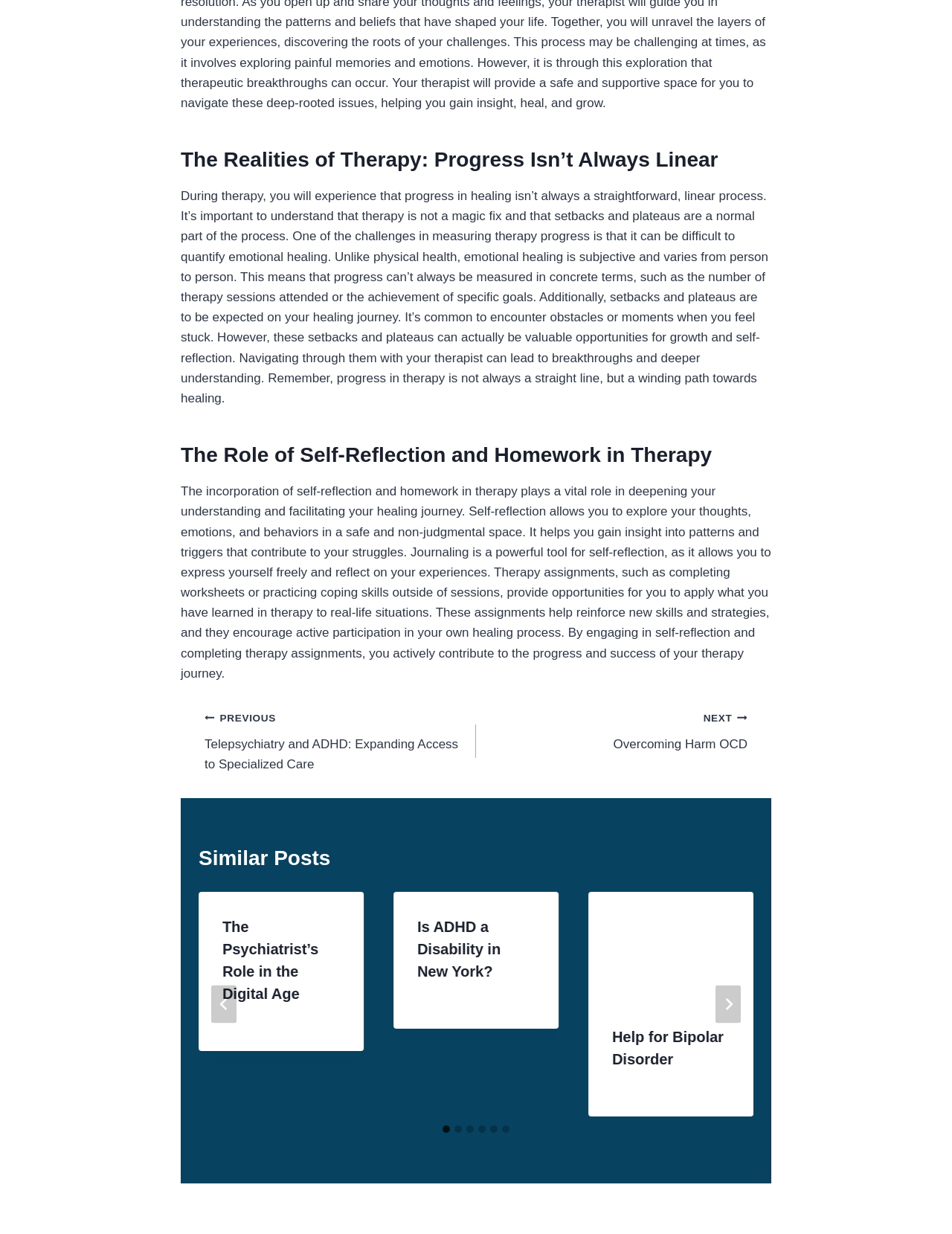Locate the bounding box coordinates of the element you need to click to accomplish the task described by this instruction: "Click the 'NEXT' button".

[0.752, 0.798, 0.778, 0.829]